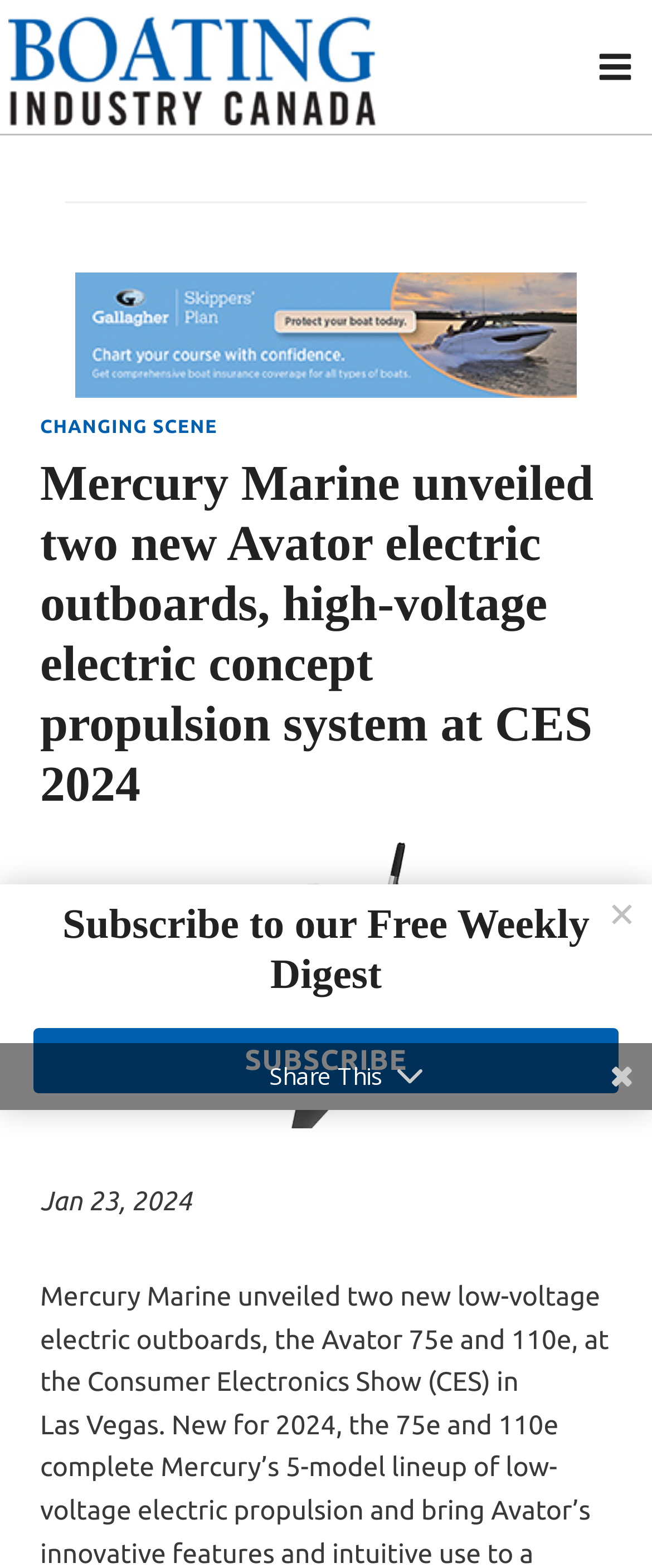Answer the question below with a single word or a brief phrase: 
What is the name of the event where Mercury Marine unveiled new outboards?

CES